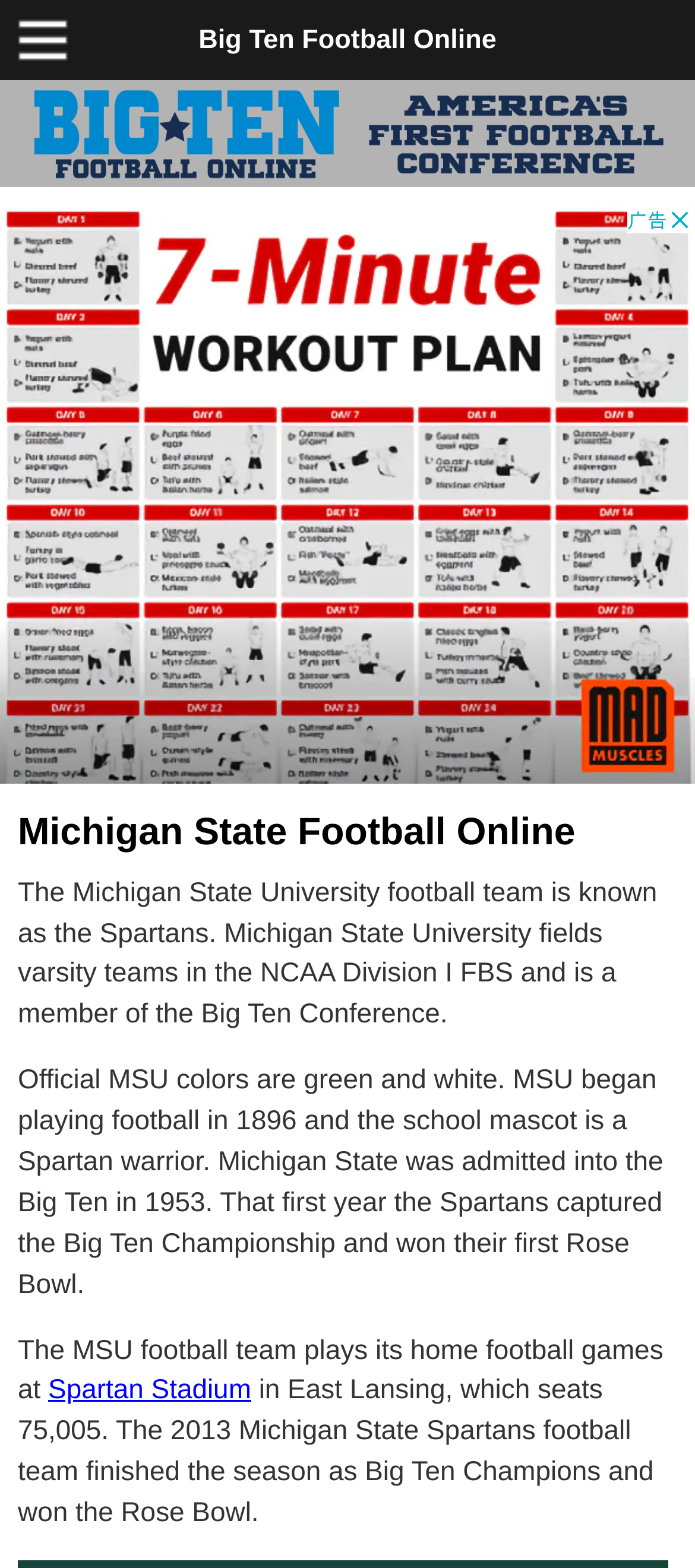Find and generate the main title of the webpage.

Michigan State Football Online